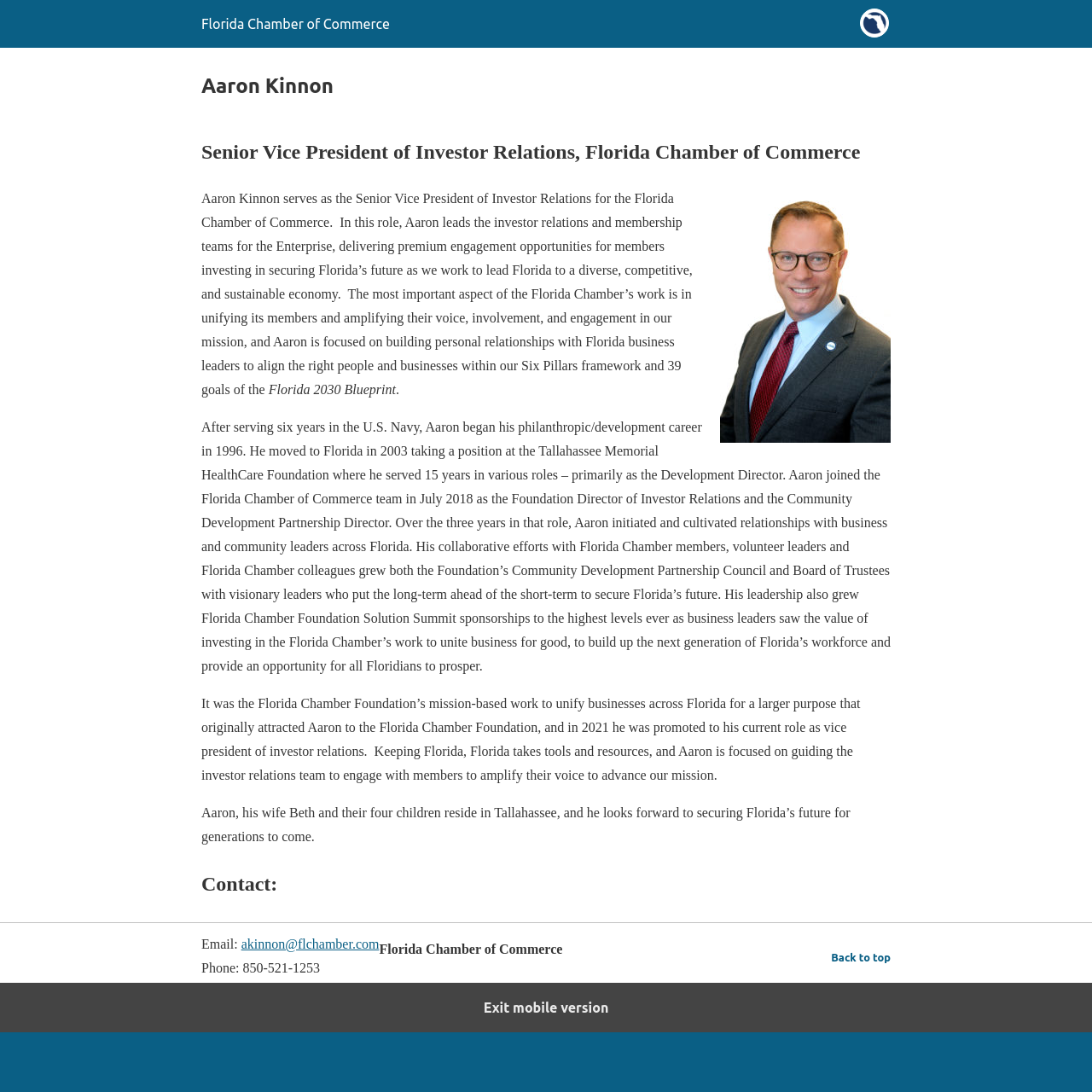How many children does Aaron Kinnon have?
Provide a short answer using one word or a brief phrase based on the image.

Four